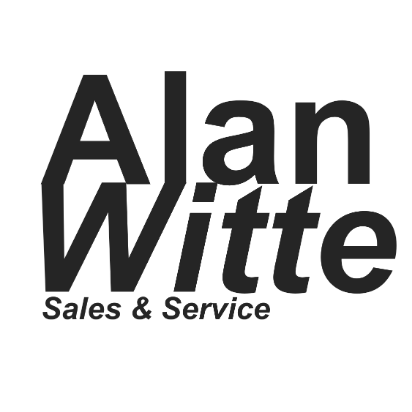How many years of expertise does the company have?
Using the visual information, respond with a single word or phrase.

38 years